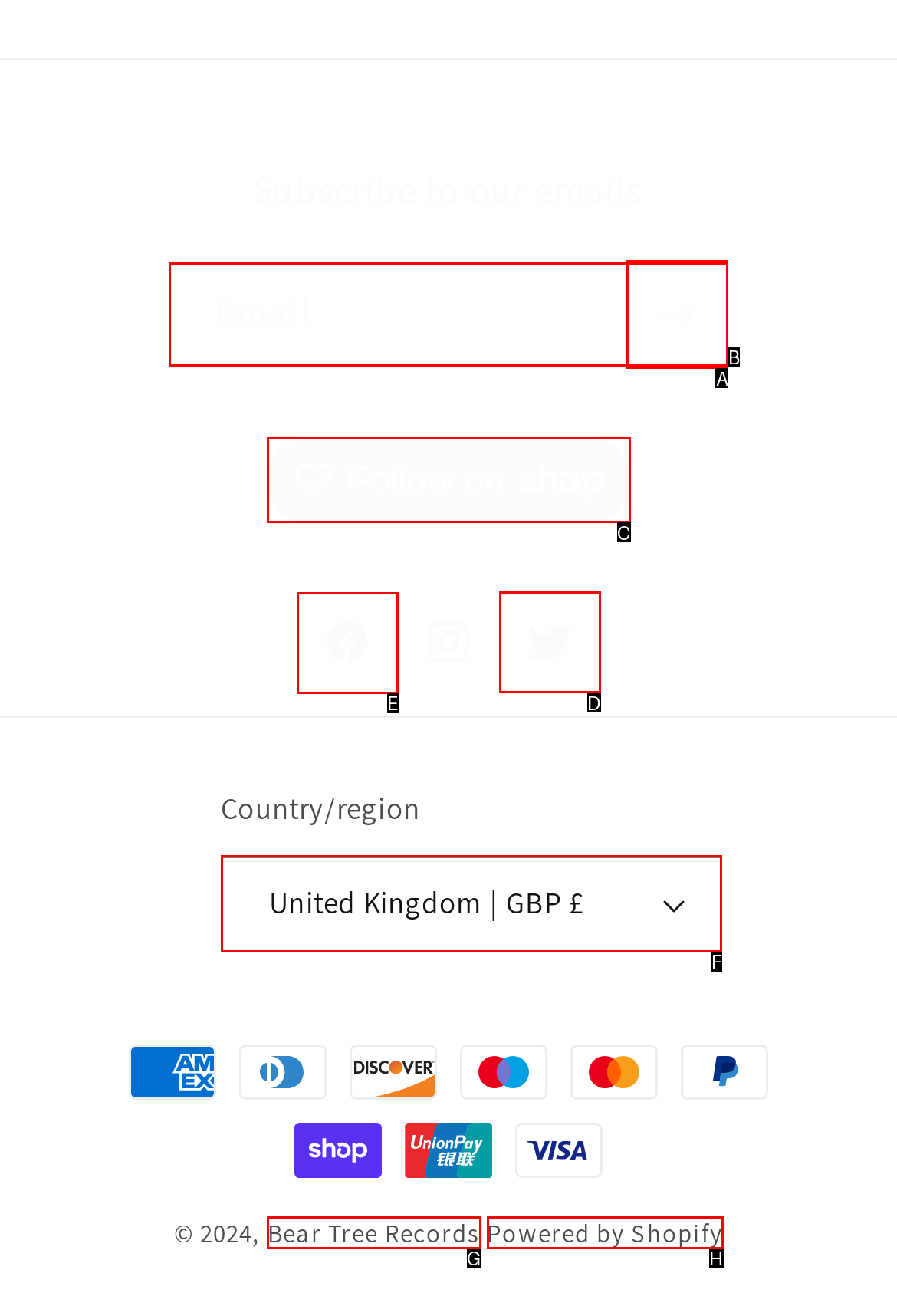Identify the correct HTML element to click to accomplish this task: Visit Facebook page
Respond with the letter corresponding to the correct choice.

E